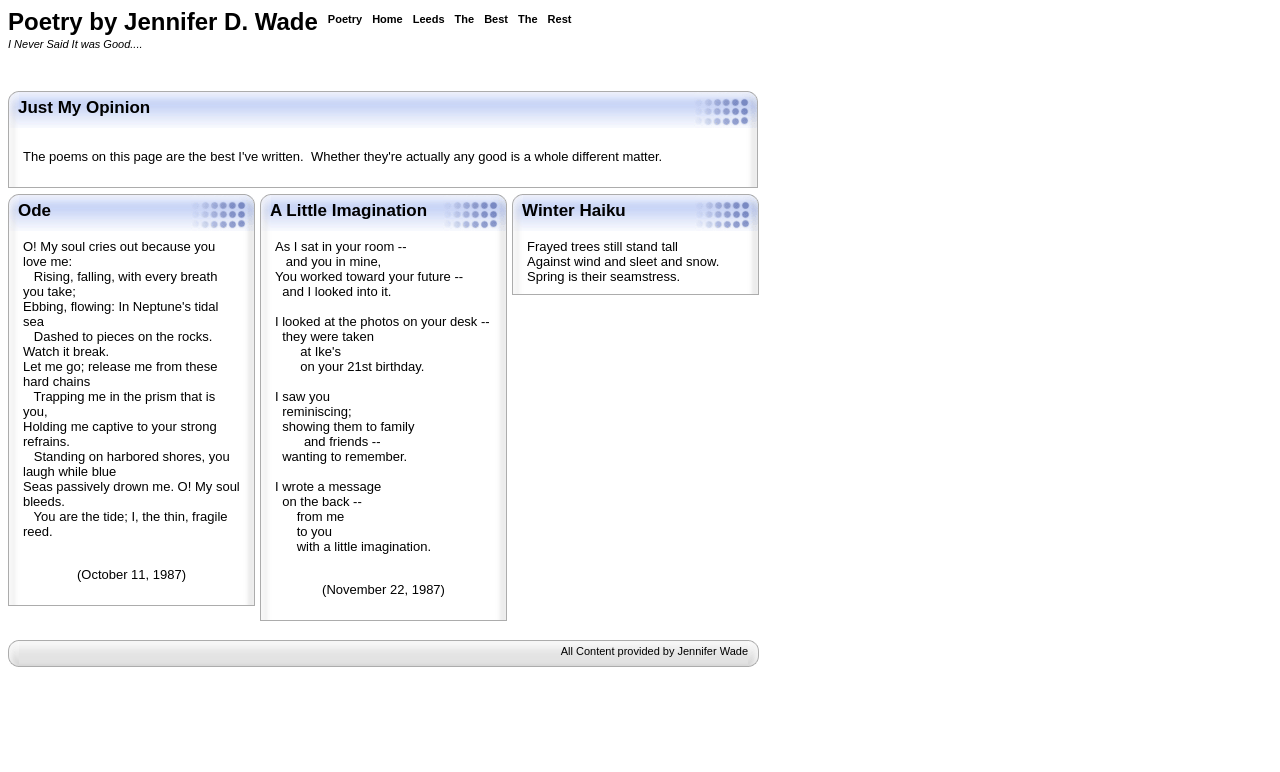Answer the question with a single word or phrase: 
How many links are in the top navigation bar?

4